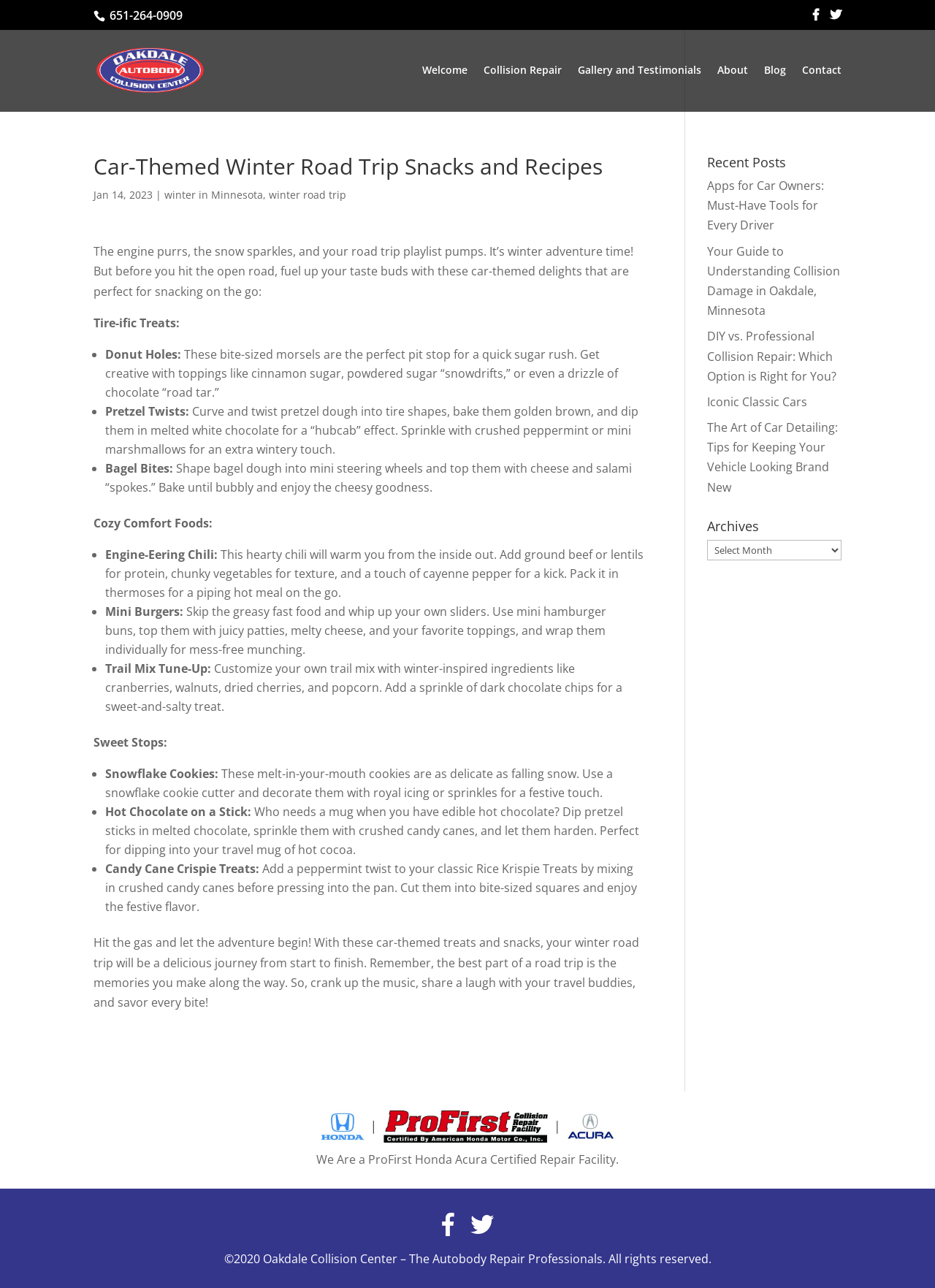Please find the top heading of the webpage and generate its text.

Car-Themed Winter Road Trip Snacks and Recipes